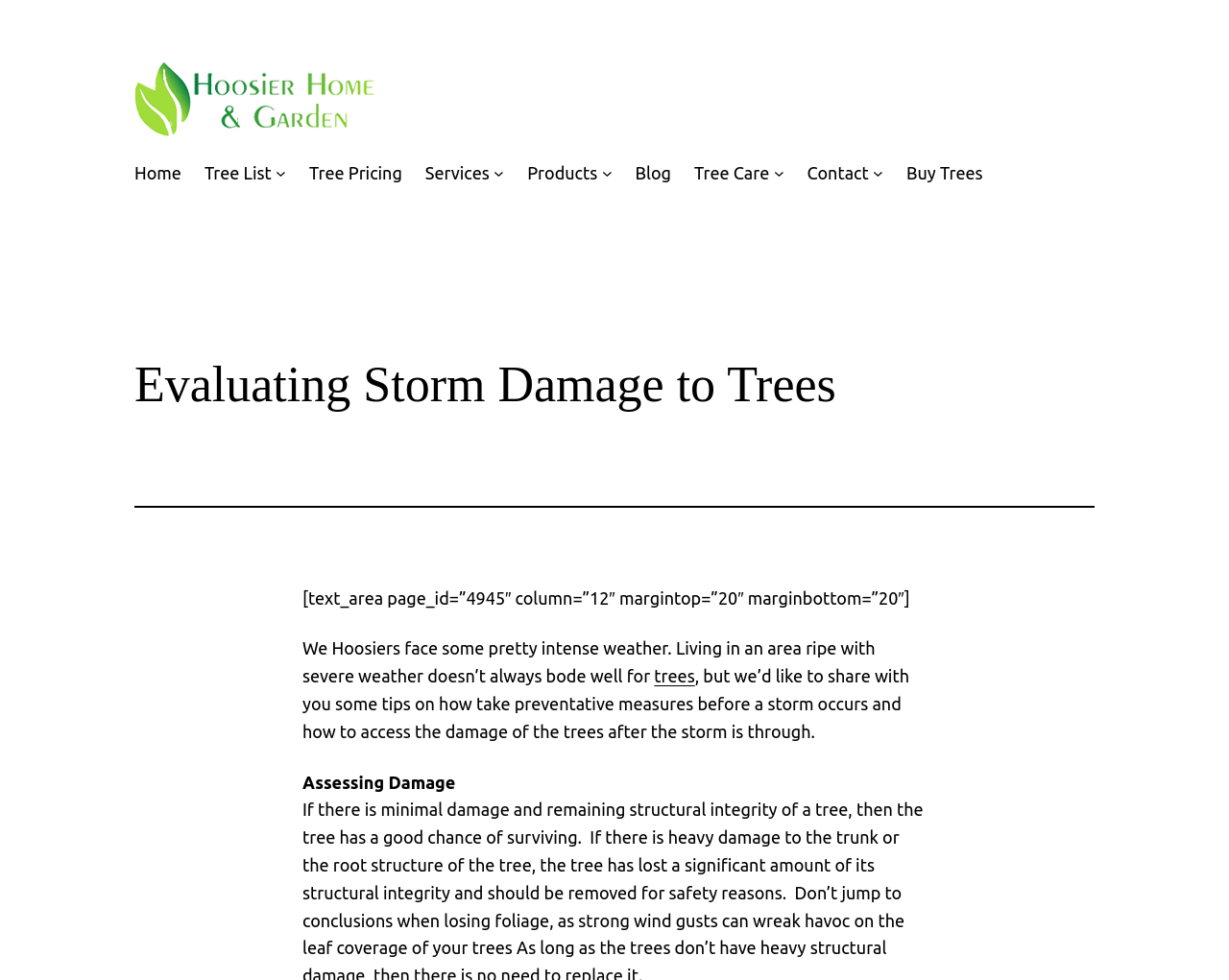Identify the bounding box coordinates of the area that should be clicked in order to complete the given instruction: "Click the Home link". The bounding box coordinates should be four float numbers between 0 and 1, i.e., [left, top, right, bottom].

[0.109, 0.163, 0.148, 0.191]